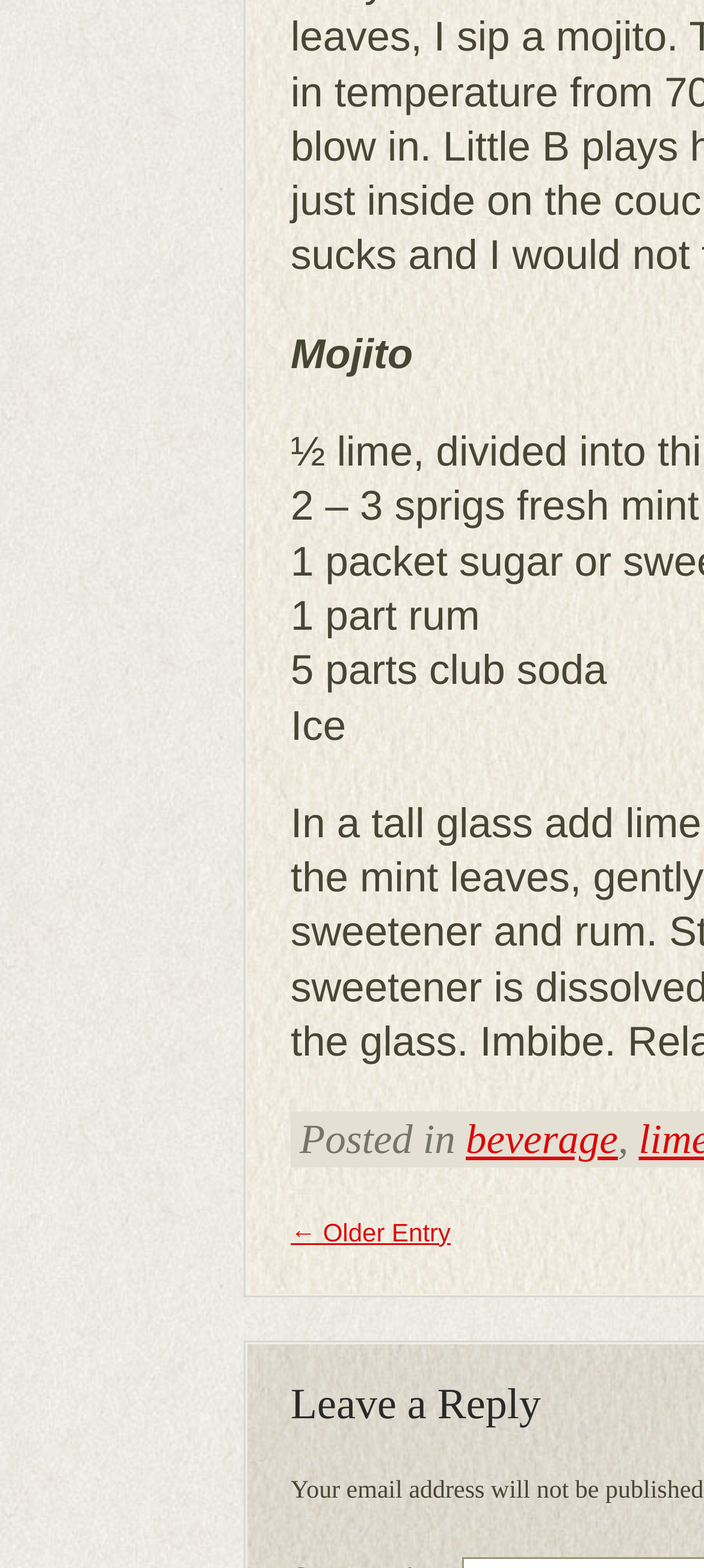How many sprigs of fresh mint are required?
Make sure to answer the question with a detailed and comprehensive explanation.

According to the recipe, 2-3 sprigs of fresh mint are required which is mentioned in the static text element with bounding box coordinates [0.413, 0.308, 0.993, 0.338].